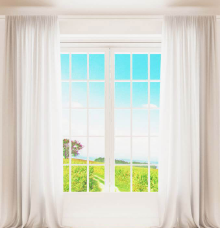Generate an elaborate caption that includes all aspects of the image.

The image showcases a bright and inviting interior scene featuring a window framed by elegant white curtains. Through the window, a picturesque landscape is visible, showcasing green fields under a clear blue sky. The scene evokes a sense of tranquility and openness, highlighting the connection between indoor comfort and the beauty of nature outside. This imagery complements the theme of aluminium windows and their role in enhancing home aesthetics and providing views of serene surroundings, aligning well with the message of durability and style offered by Aluminium Windows Surrey.